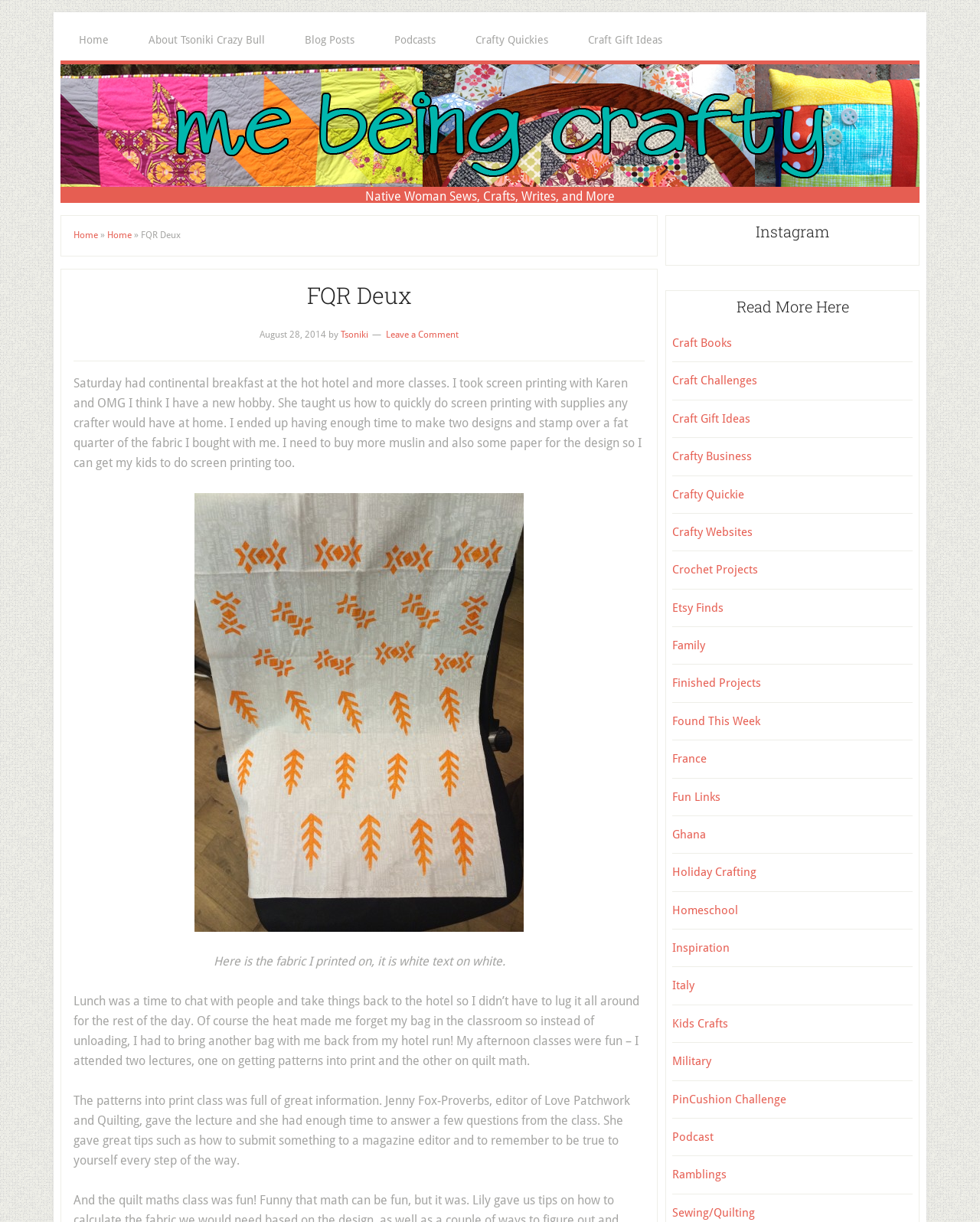Identify the bounding box coordinates for the region of the element that should be clicked to carry out the instruction: "Explore the 'Craft Gift Ideas' category". The bounding box coordinates should be four float numbers between 0 and 1, i.e., [left, top, right, bottom].

[0.581, 0.016, 0.695, 0.049]